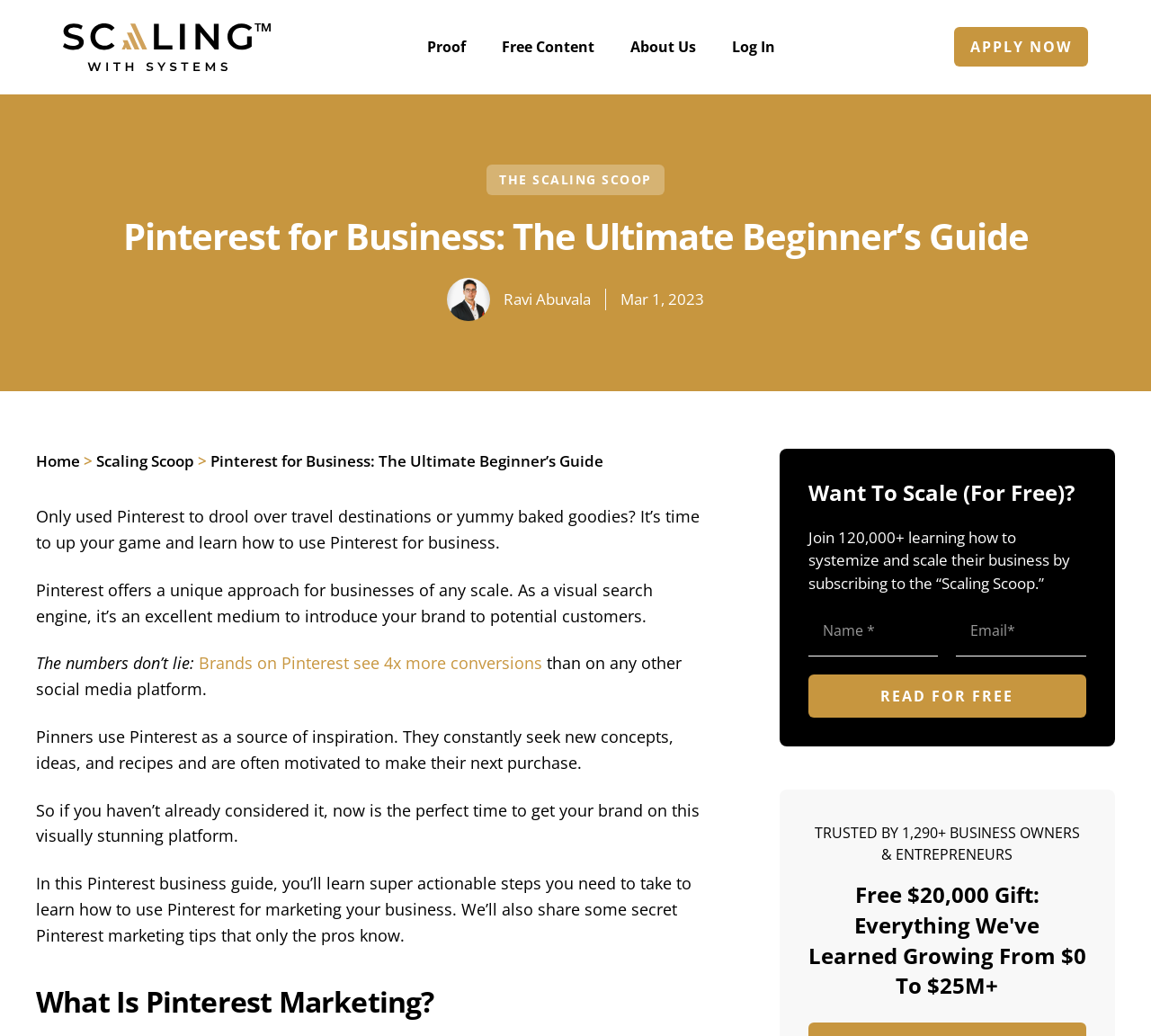Locate the bounding box coordinates of the clickable area needed to fulfill the instruction: "Enter your name in the 'NAME *' textbox".

[0.702, 0.585, 0.815, 0.634]